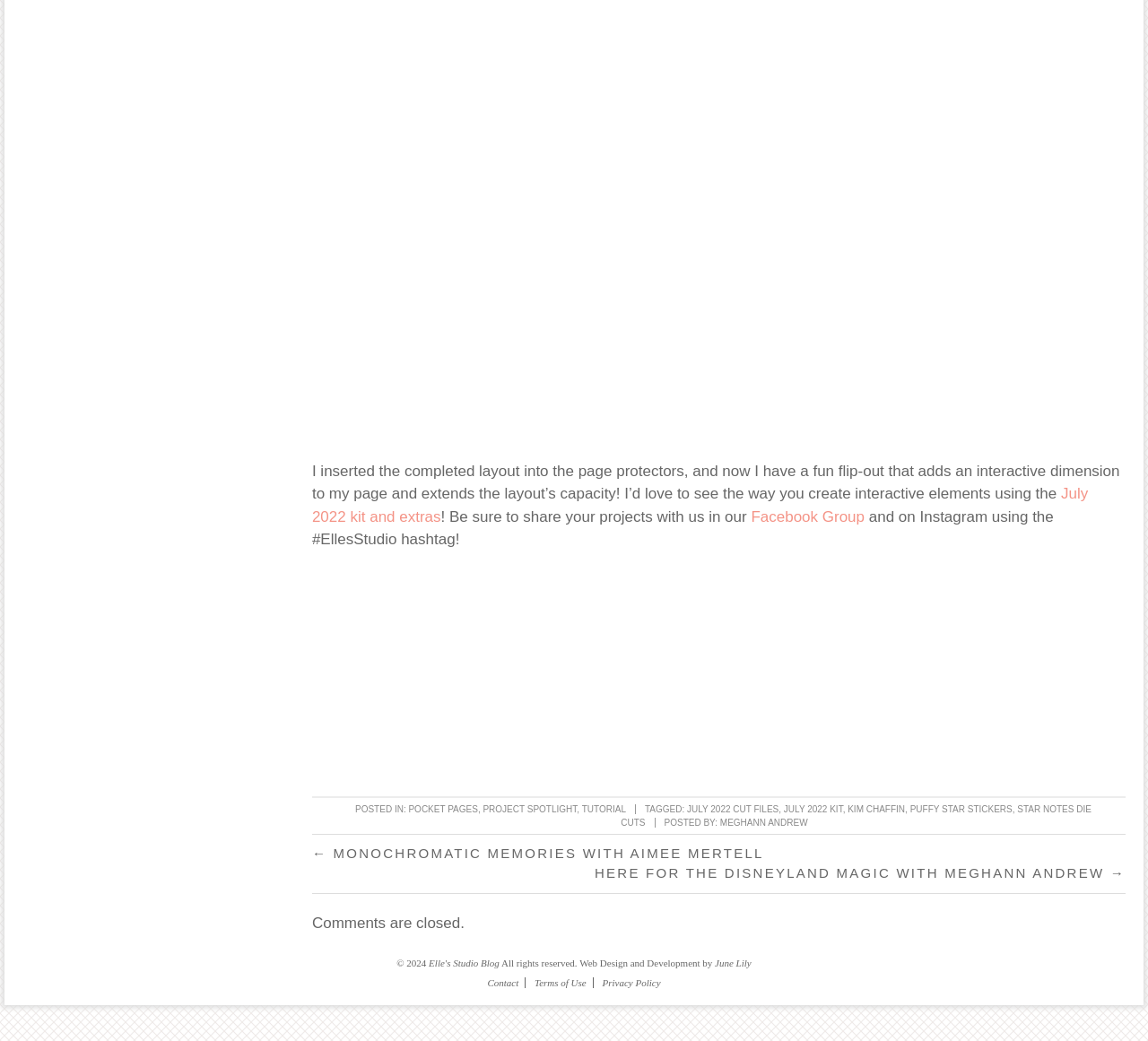What is the author of the post?
Answer the question in a detailed and comprehensive manner.

I determined the author of the post by looking at the 'POSTED BY:' section in the footer, which mentions 'Meghann Andrew' as the author.